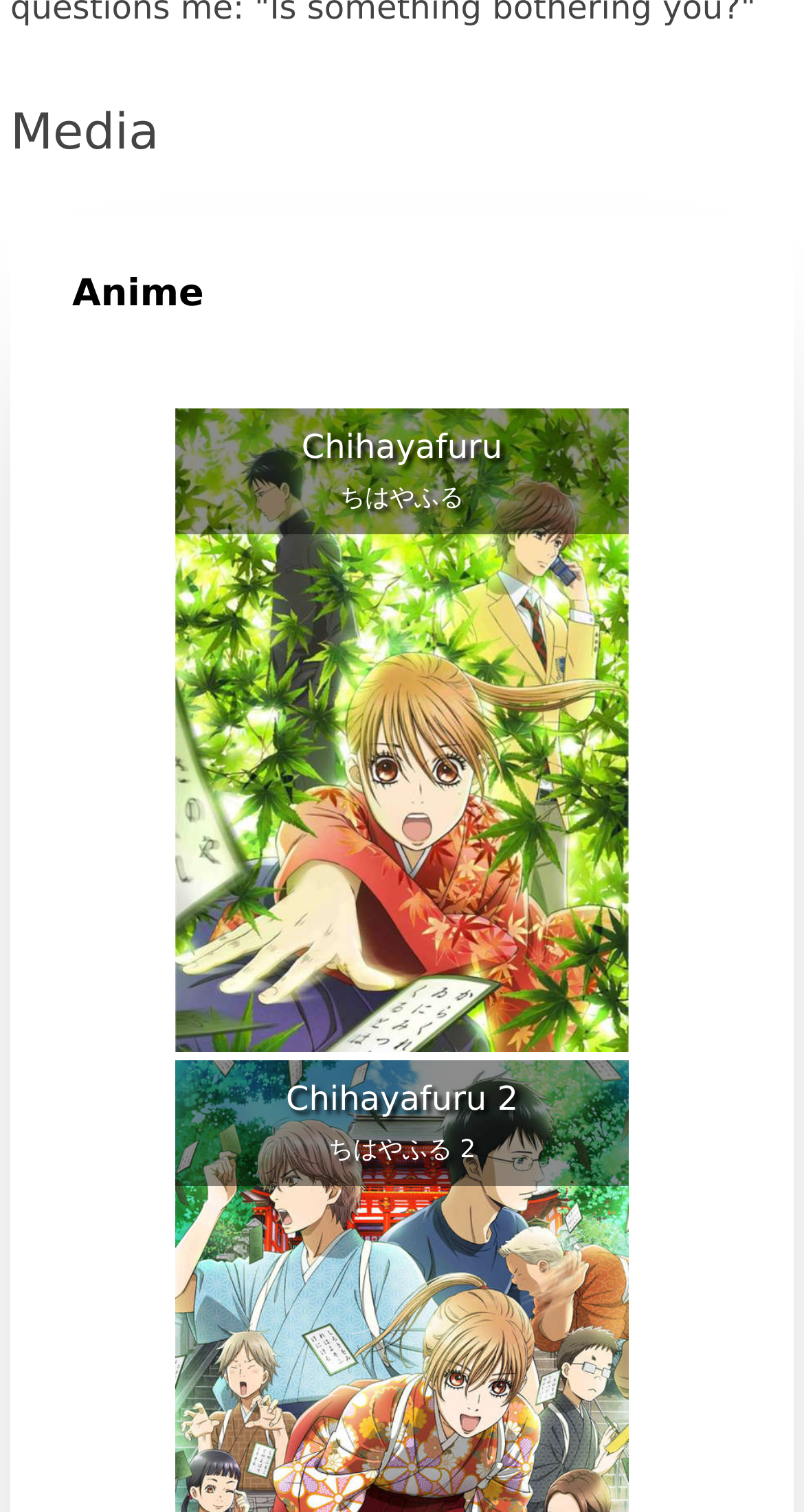Look at the image and write a detailed answer to the question: 
What type of media is displayed?

The webpage has a tab 'Anime' which is not selected, and it contains articles with links and images, suggesting that it displays anime media.